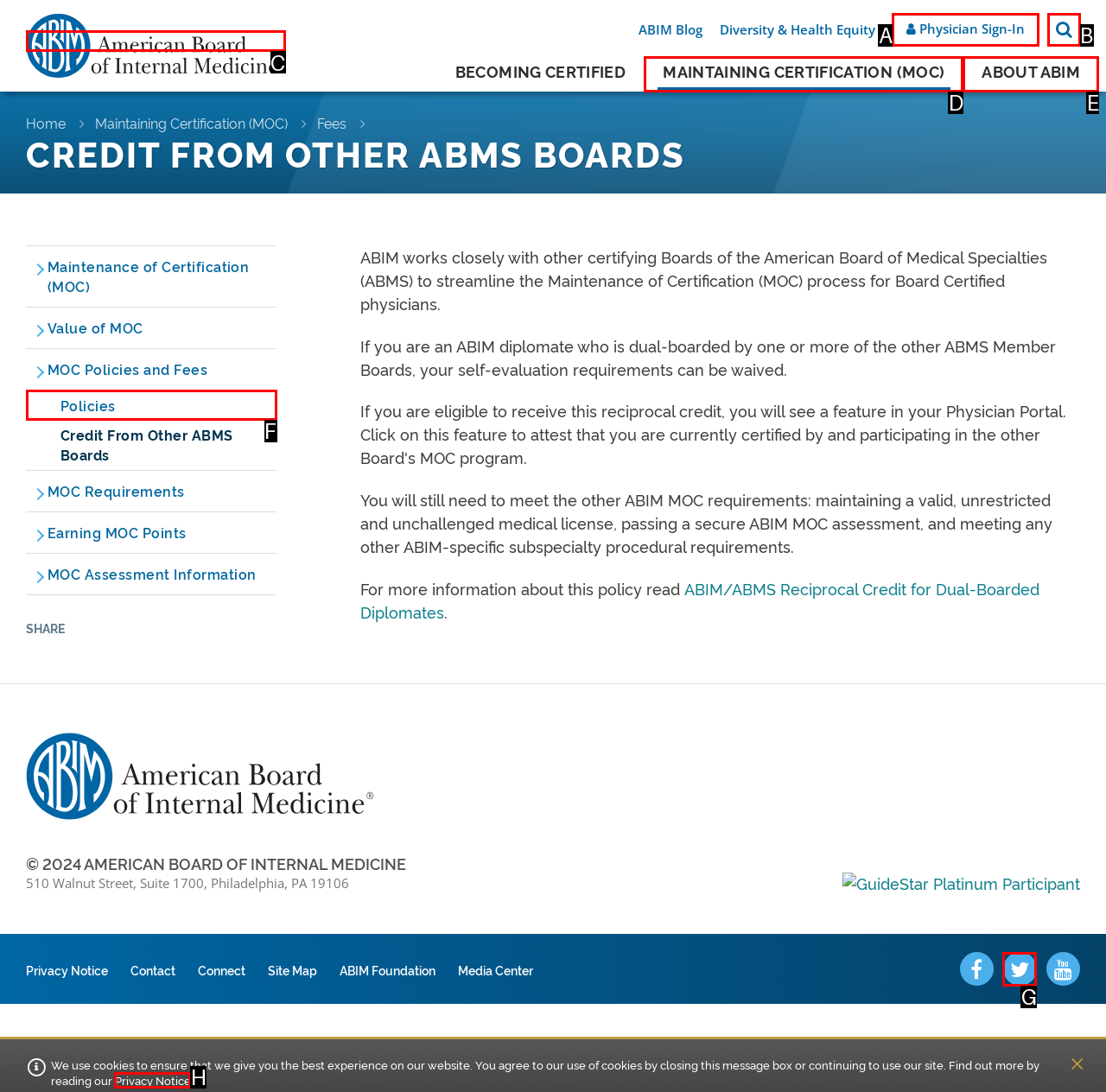Select the option that aligns with the description: Maintaining Certification (MOC)
Respond with the letter of the correct choice from the given options.

D